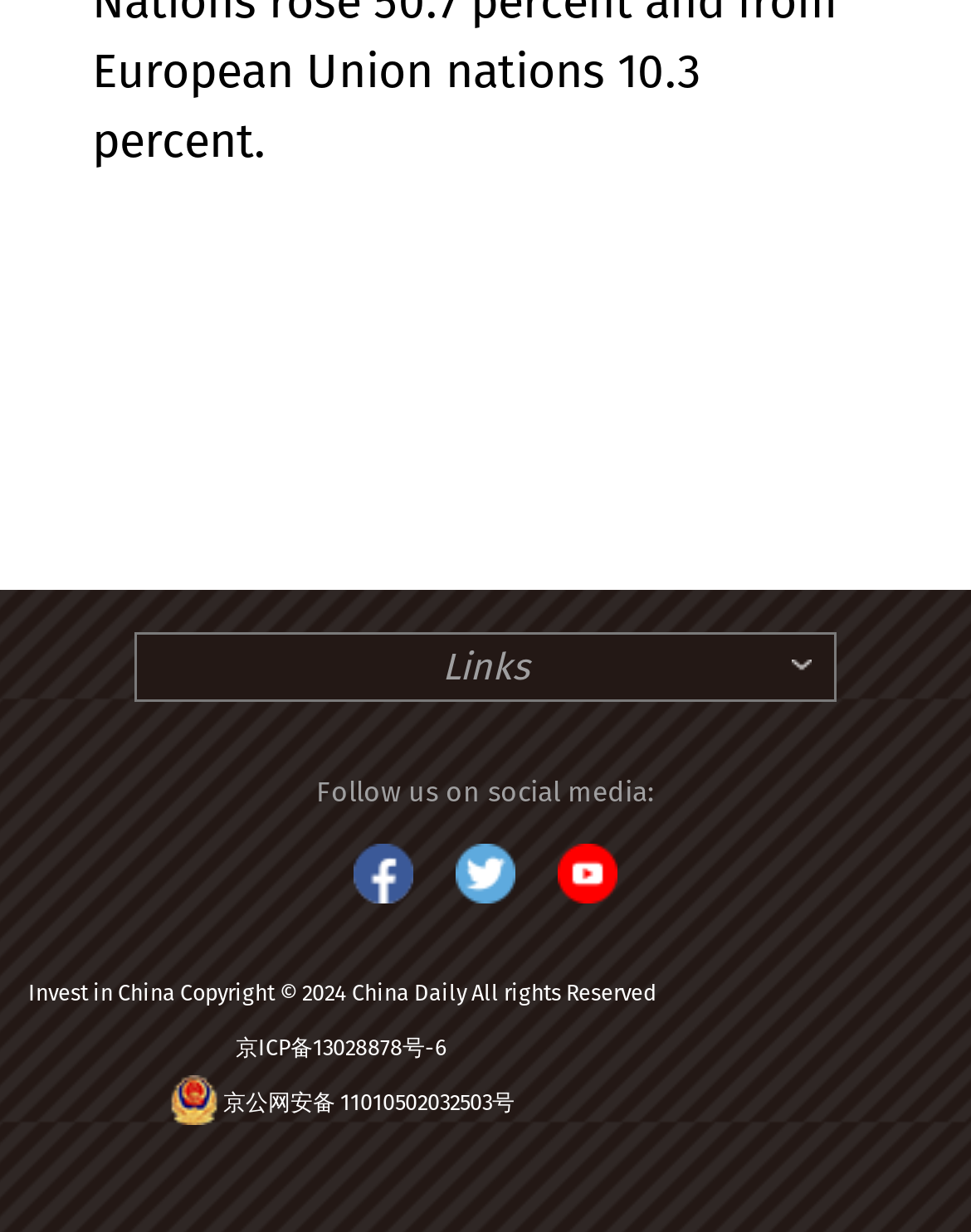How many links are at the bottom of the webpage?
Using the details shown in the screenshot, provide a comprehensive answer to the question.

There are three links at the bottom of the webpage: '京ICP备13028878号-6', '京公网安备 11010502032503号', and the 'Invest in China' copyright link.